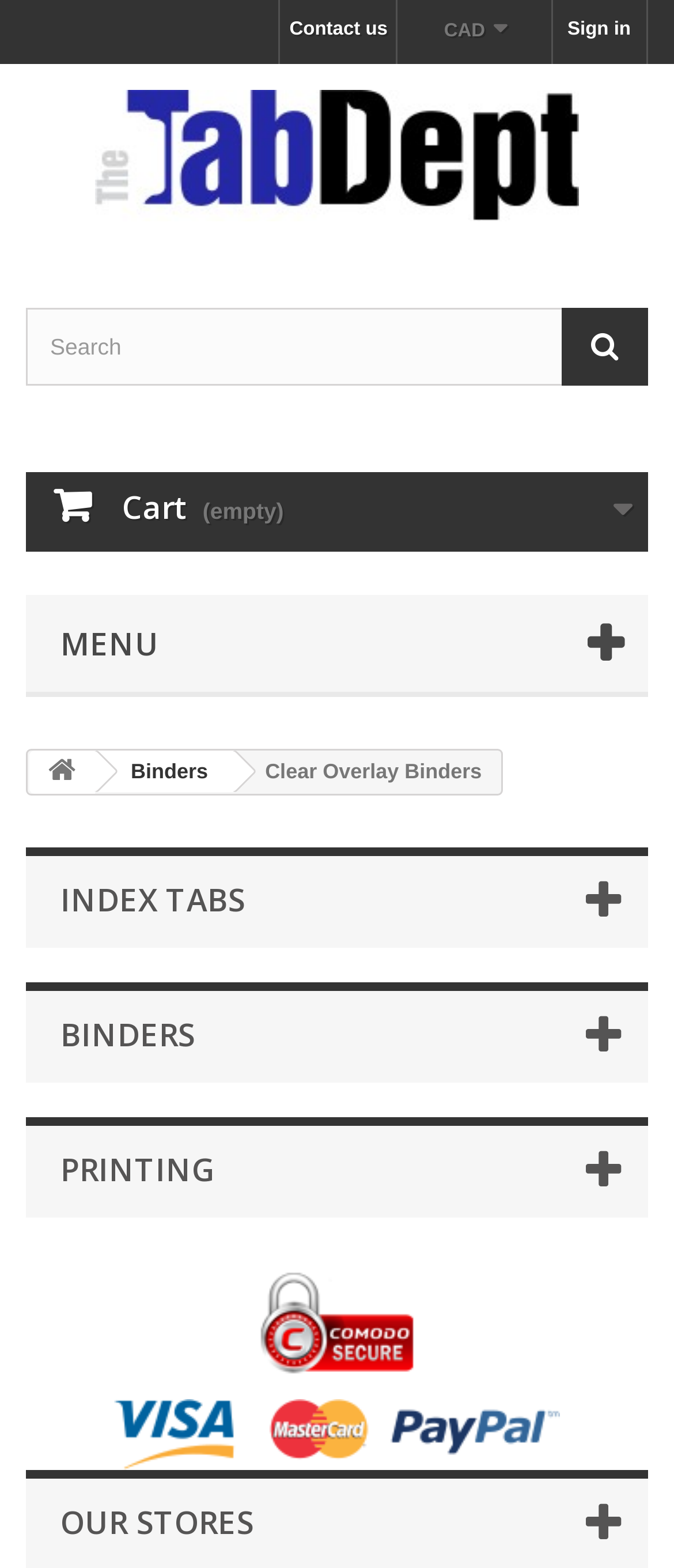Determine the bounding box coordinates of the clickable region to carry out the instruction: "View the Tab Department".

[0.038, 0.057, 0.962, 0.141]